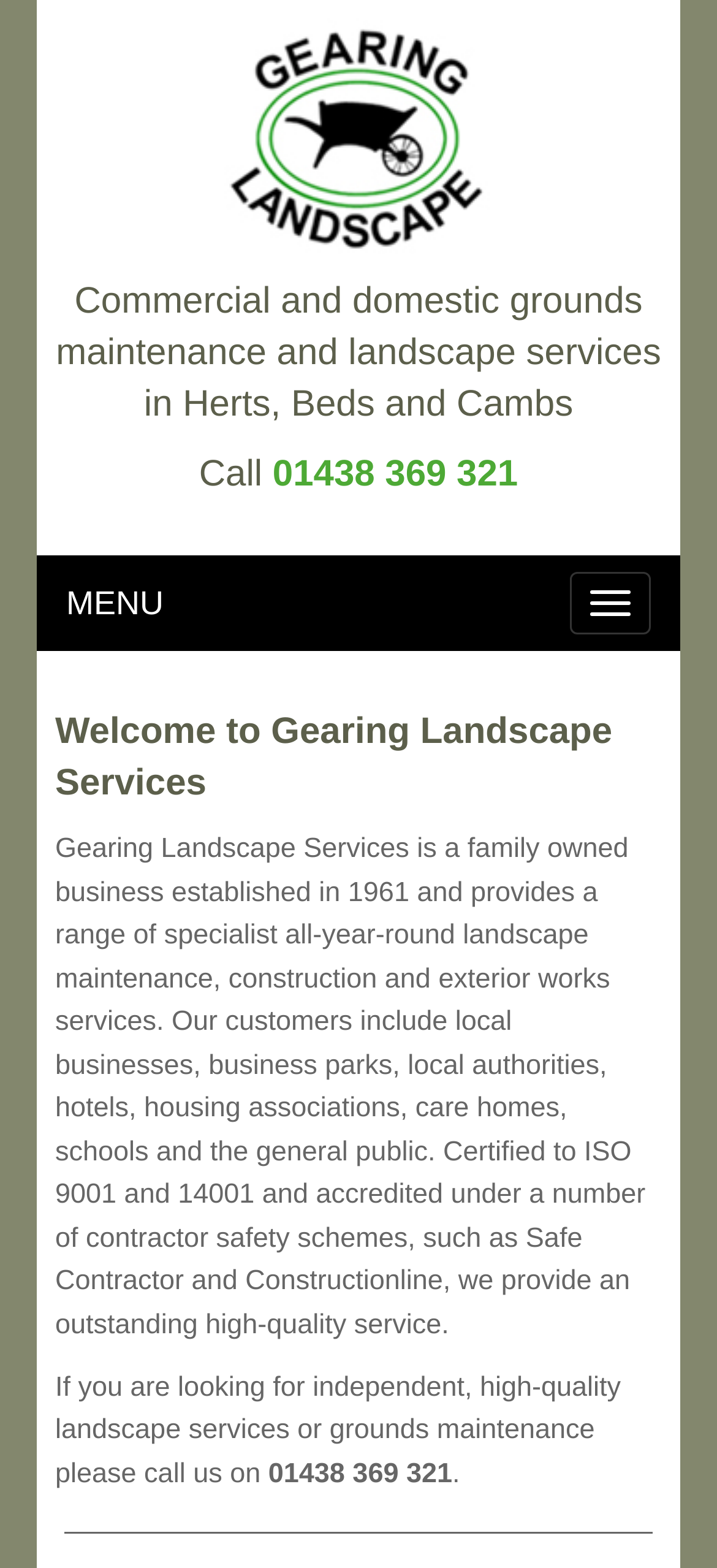Determine and generate the text content of the webpage's headline.

Commercial and domestic grounds maintenance and landscape services in Herts, Beds and Cambs